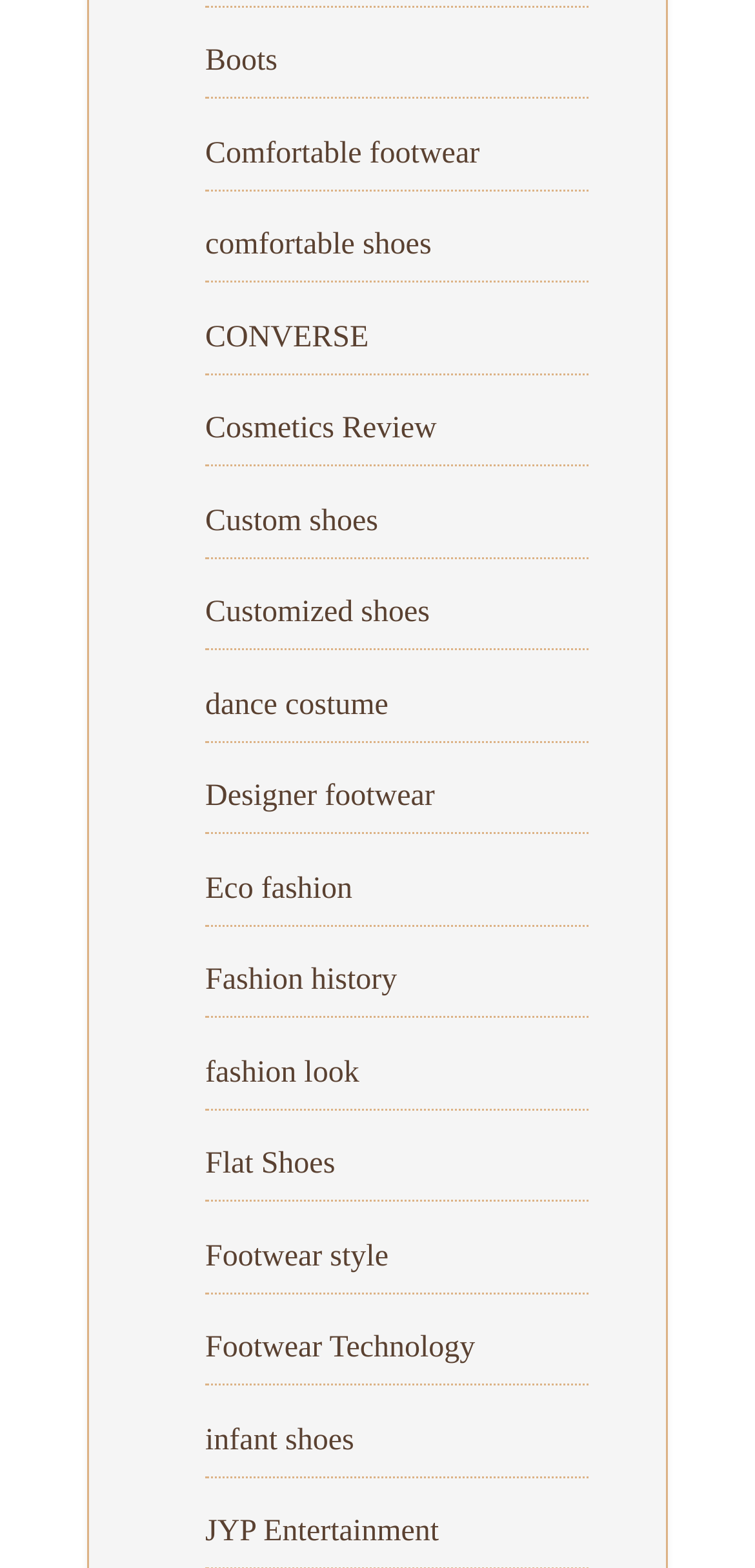Please provide a comprehensive answer to the question based on the screenshot: How many links are there on the webpage?

There are 18 links on the webpage, each with a different text and bounding box coordinates.